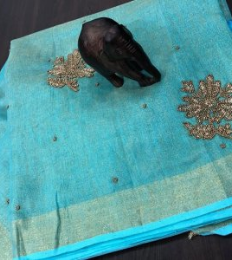Explain the image with as much detail as possible.

The image showcases a vibrant turquoise linen saree, elegantly embellished with intricate golden floral motifs, which add a touch of luxury and elegance. Resting on the fabric is a beautifully carved wooden elephant figurine, symbolizing grace and wisdom, and enhancing the overall aesthetic appeal of the display. This saree is an ideal choice for both formal occasions and casual gatherings, particularly cherished during summer months for its lightweight and breathable qualities. Its rich color and delicate design make it a preferred option for those looking to combine comfort with style.